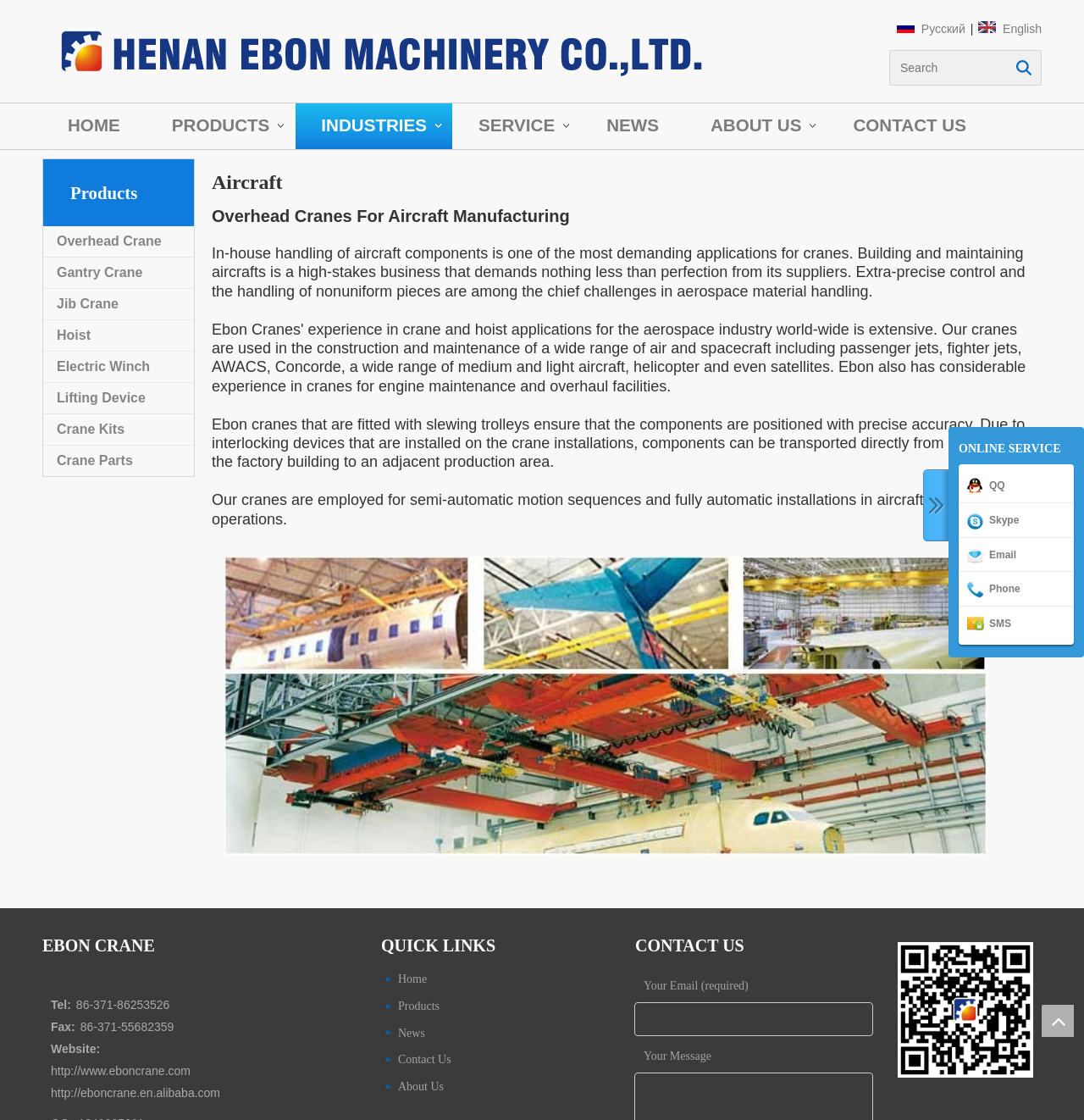Kindly determine the bounding box coordinates of the area that needs to be clicked to fulfill this instruction: "Search for products".

[0.821, 0.046, 0.939, 0.076]